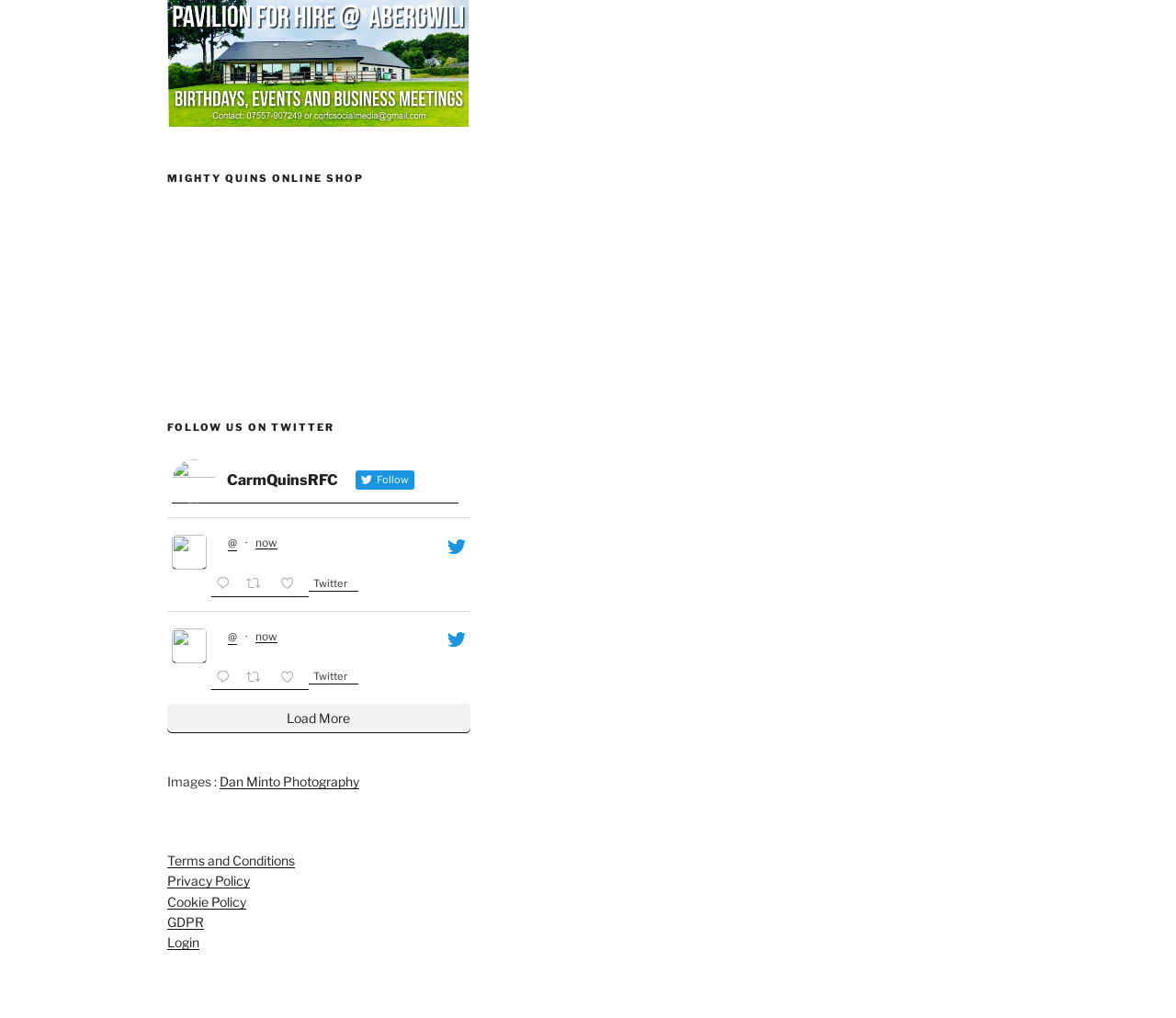Please analyze the image and give a detailed answer to the question:
What is the text next to the 'Images' label?

The text next to the 'Images' label can be found by examining the static text element and the link element that follows it. The static text element reads 'Images :' and the link element reads 'Dan Minto Photography'.